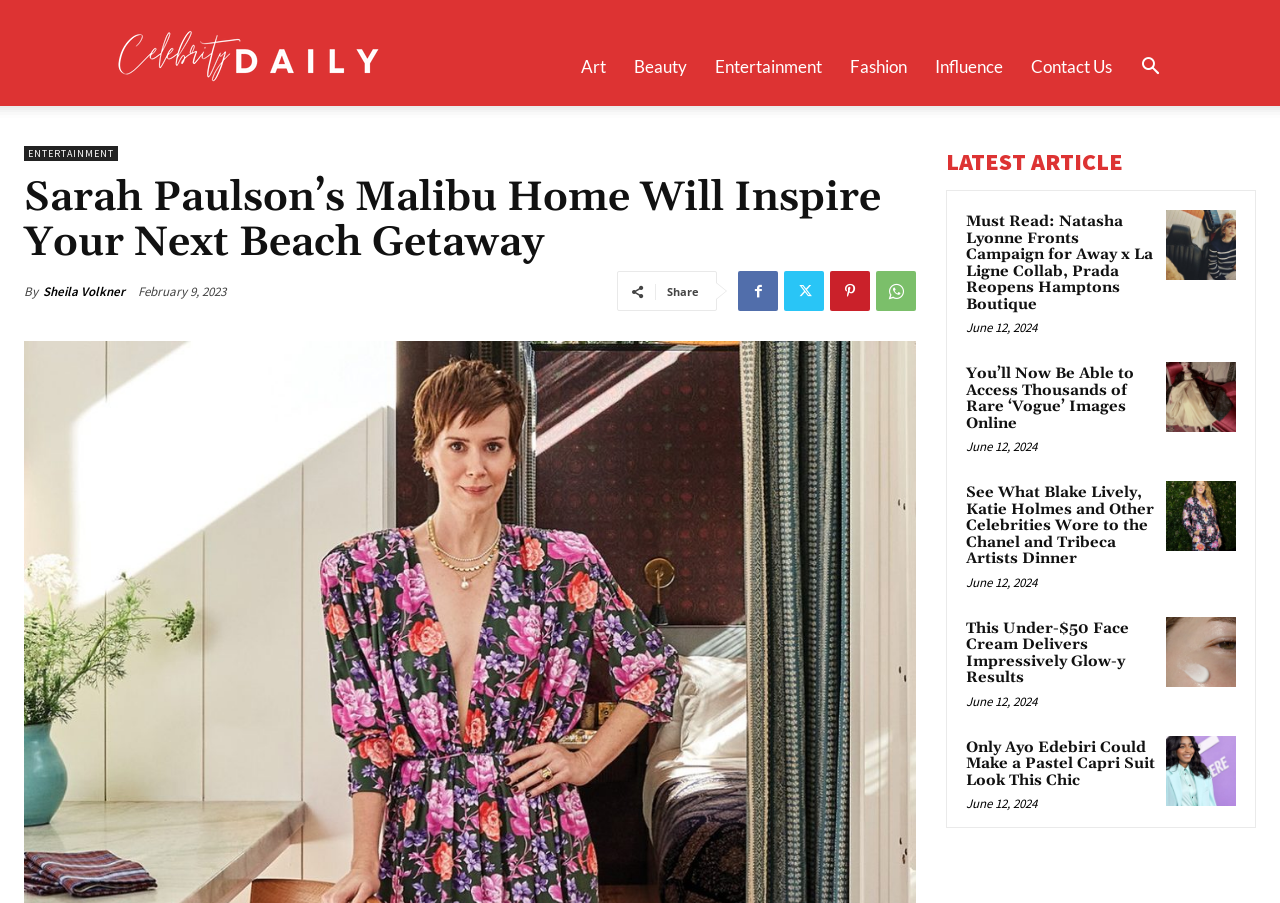Provide a thorough description of the webpage you see.

The webpage is about Celebrity Daily, a website that features articles and news about celebrities and entertainment. At the top, there is a navigation bar with links to different categories such as Art, Beauty, Entertainment, Fashion, and Influence. On the top right, there is a search button.

Below the navigation bar, there is a heading that reads "Sarah Paulson's Malibu Home Will Inspire Your Next Beach Getaway". This is followed by a byline that says "By Sheila Volkner" and a timestamp that indicates the article was published on February 9, 2023. There are also social media sharing links and icons below the byline.

On the right side of the page, there is a section titled "LATEST ARTICLE" that features a list of article links with headings and timestamps. The articles appear to be about celebrities and fashion, with titles such as "Must Read: Natasha Lyonne Fronts Campaign for Away x La Ligne Collab, Prada Reopens Hamptons Boutique" and "You’ll Now Be Able to Access Thousands of Rare ‘Vogue’ Images Online". Each article has a timestamp indicating when it was published, and they all appear to have been published on June 12, 2024.

Overall, the webpage is a news and entertainment website that features articles and news about celebrities, fashion, and entertainment.